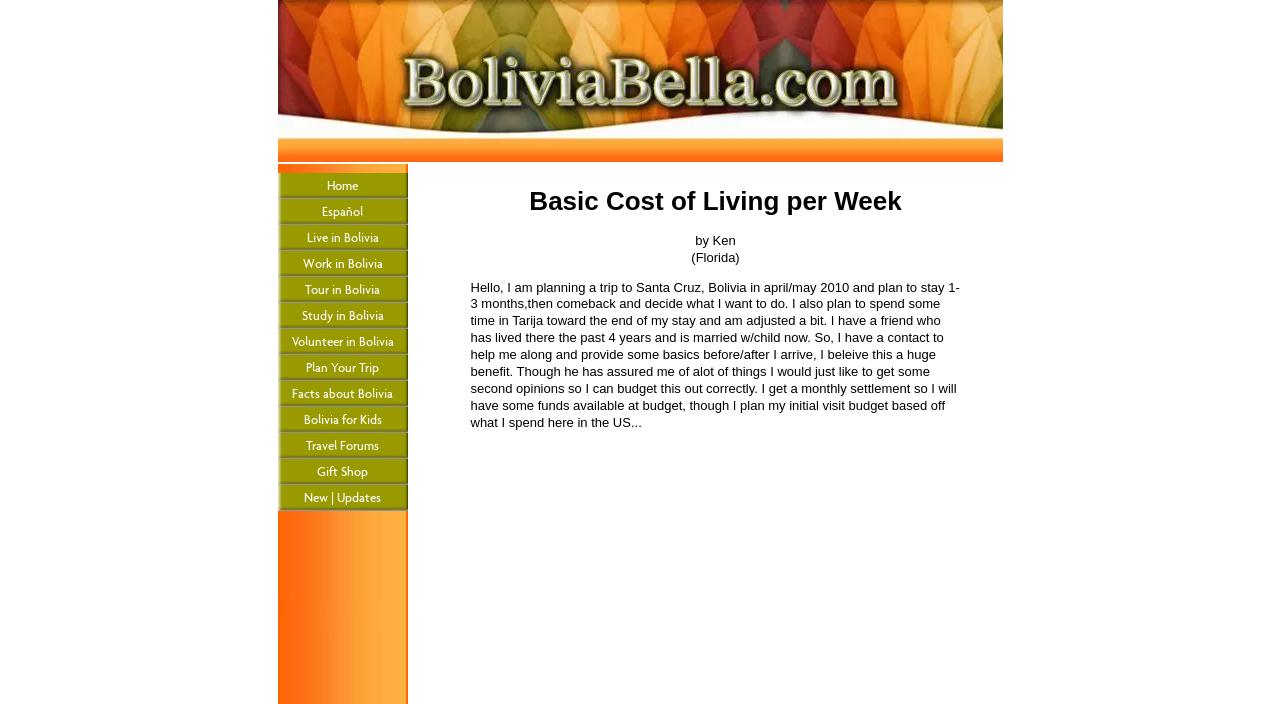Determine the bounding box coordinates of the element that should be clicked to execute the following command: "Visit the 'Travel Forums'".

[0.217, 0.615, 0.318, 0.652]